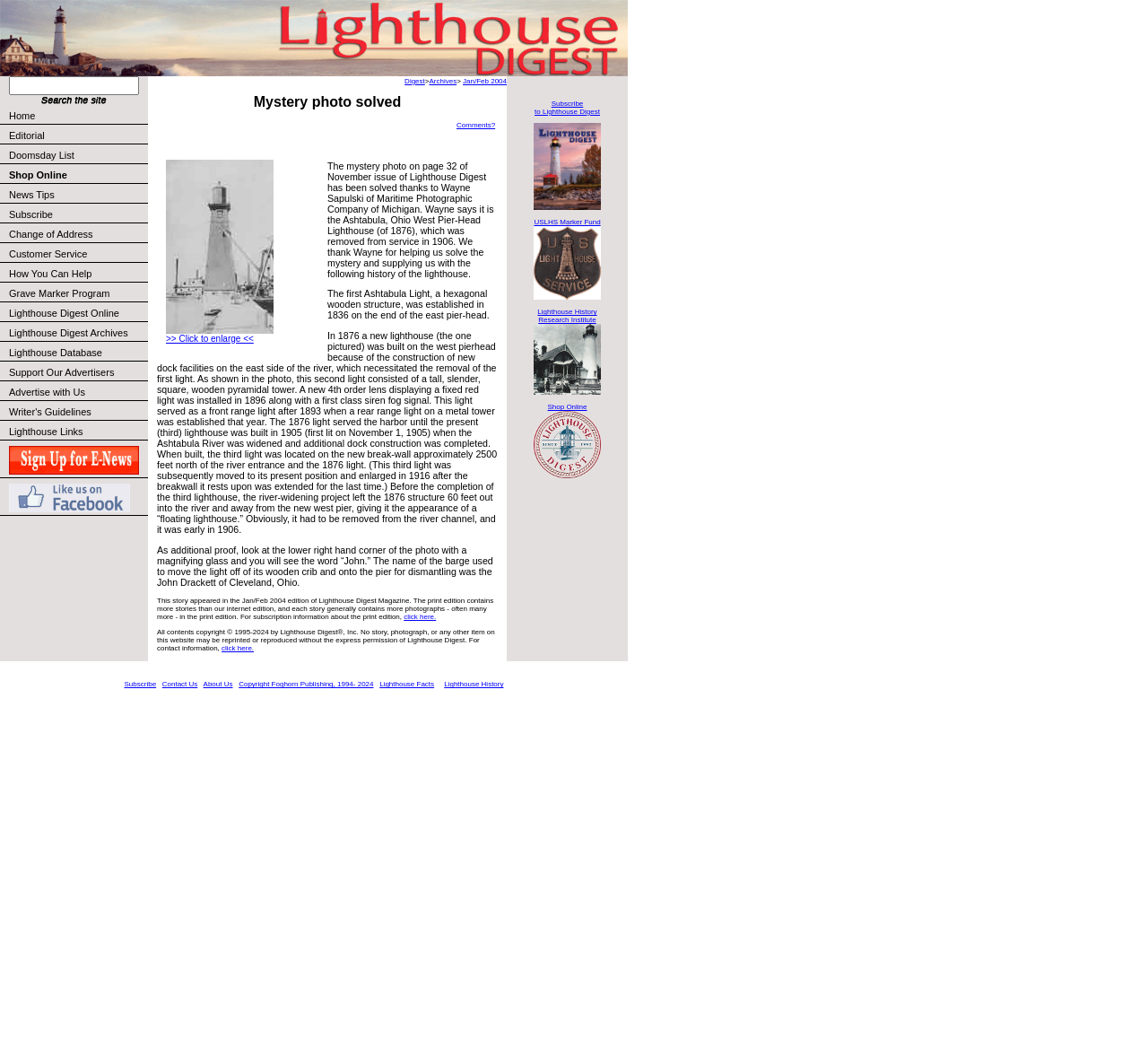What is the main topic of this webpage?
Based on the content of the image, thoroughly explain and answer the question.

Based on the content of the webpage, it appears to be discussing lighthouses, specifically the Ashtabula, Ohio West Pier-Head Lighthouse, and providing information about its history and features.